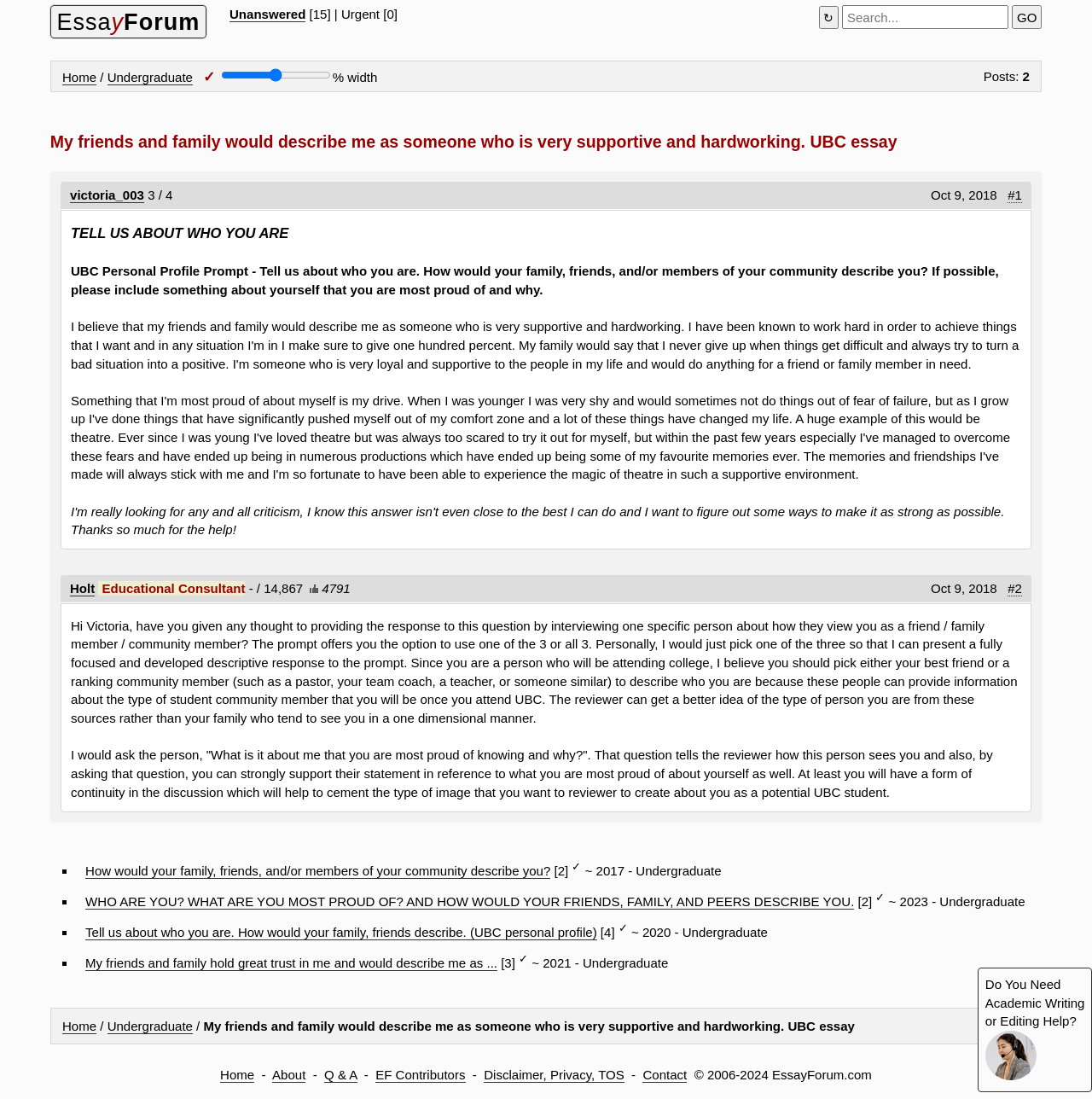What is the name of the university mentioned in the essay?
Please give a detailed answer to the question using the information shown in the image.

The university name is mentioned in the essay title 'My friends and family would describe me as someone who is very supportive and hardworking. UBC essay'.